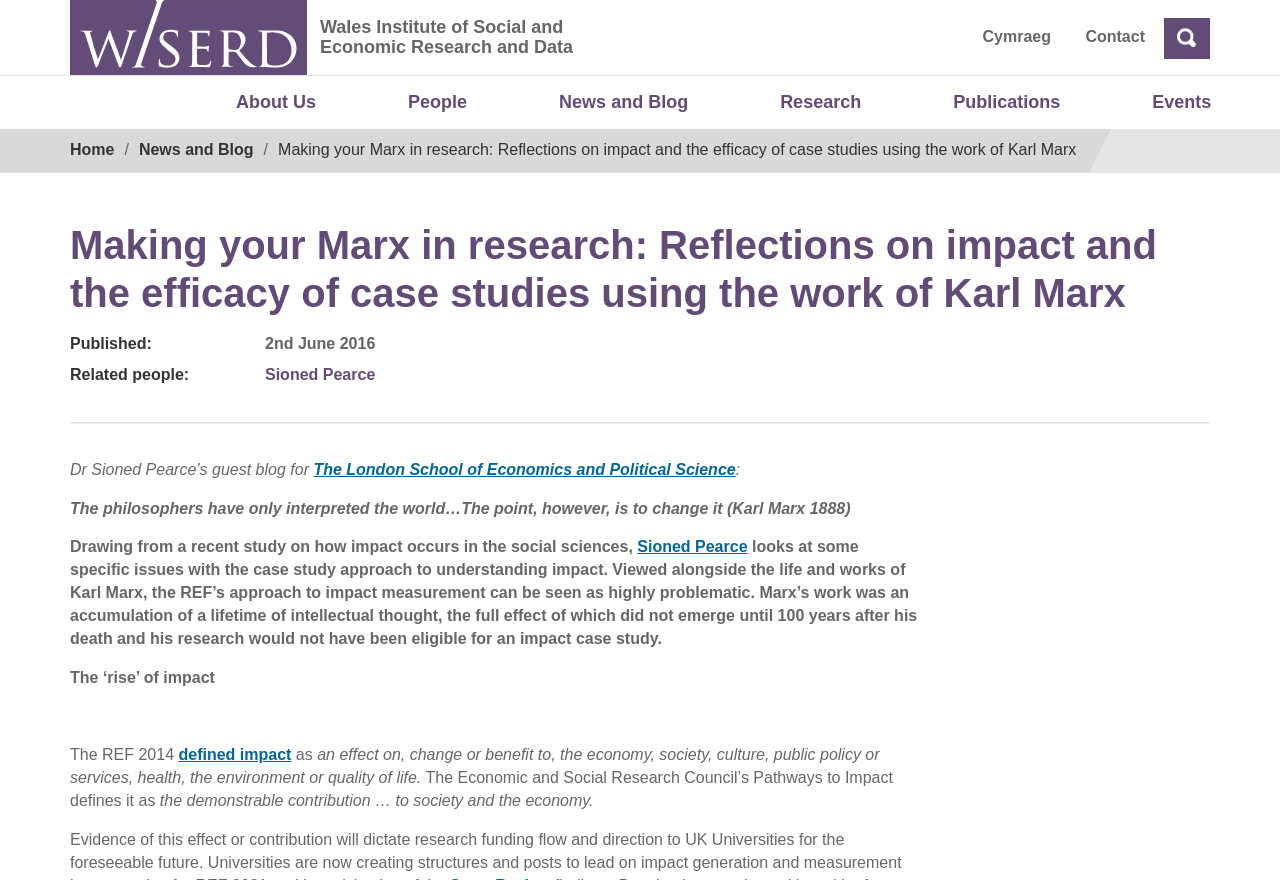Please answer the following question using a single word or phrase: 
What is the quote from Karl Marx?

The philosophers have only interpreted the world…The point, however, is to change it